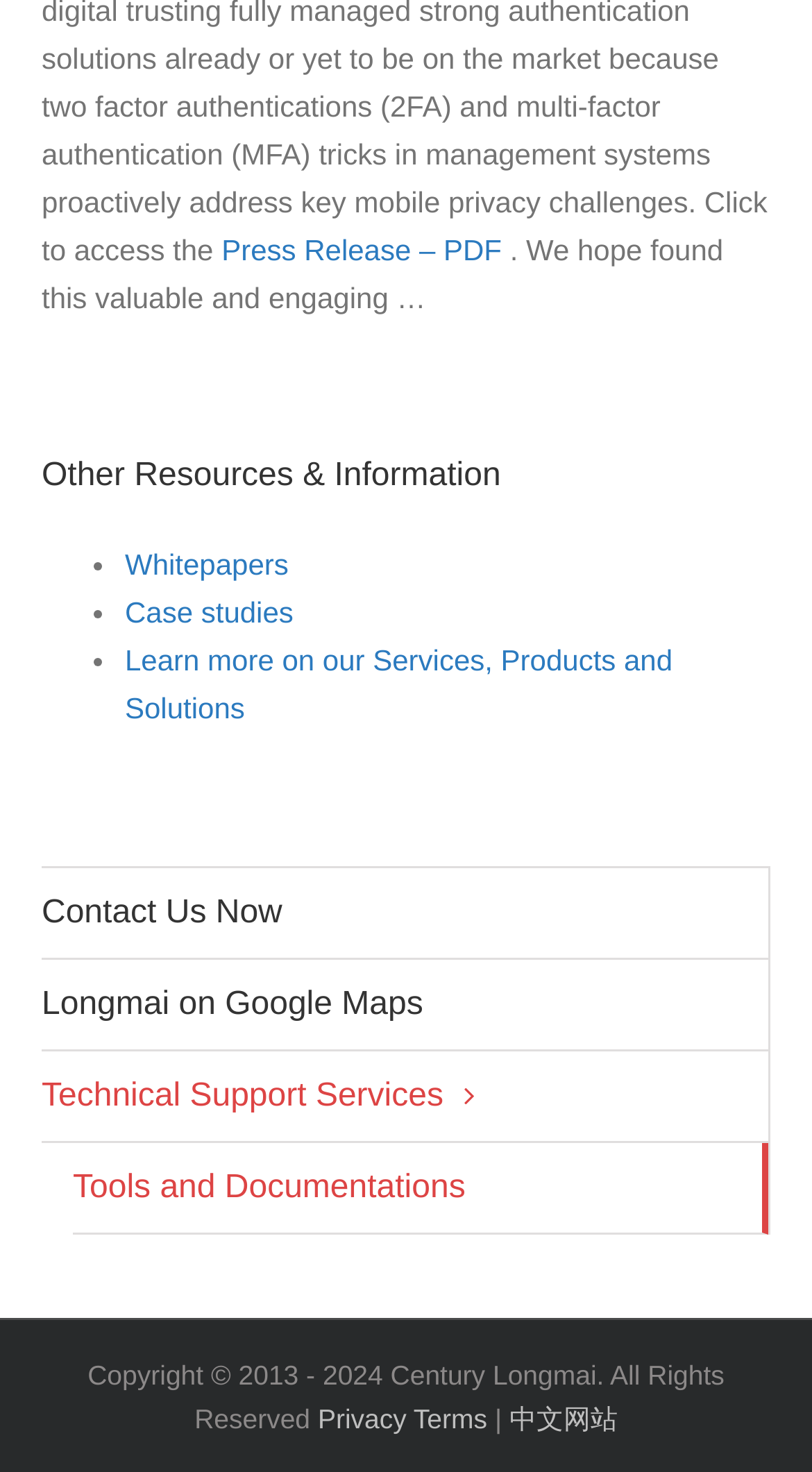What is the copyright year range of the website?
Look at the screenshot and respond with a single word or phrase.

2013-2024